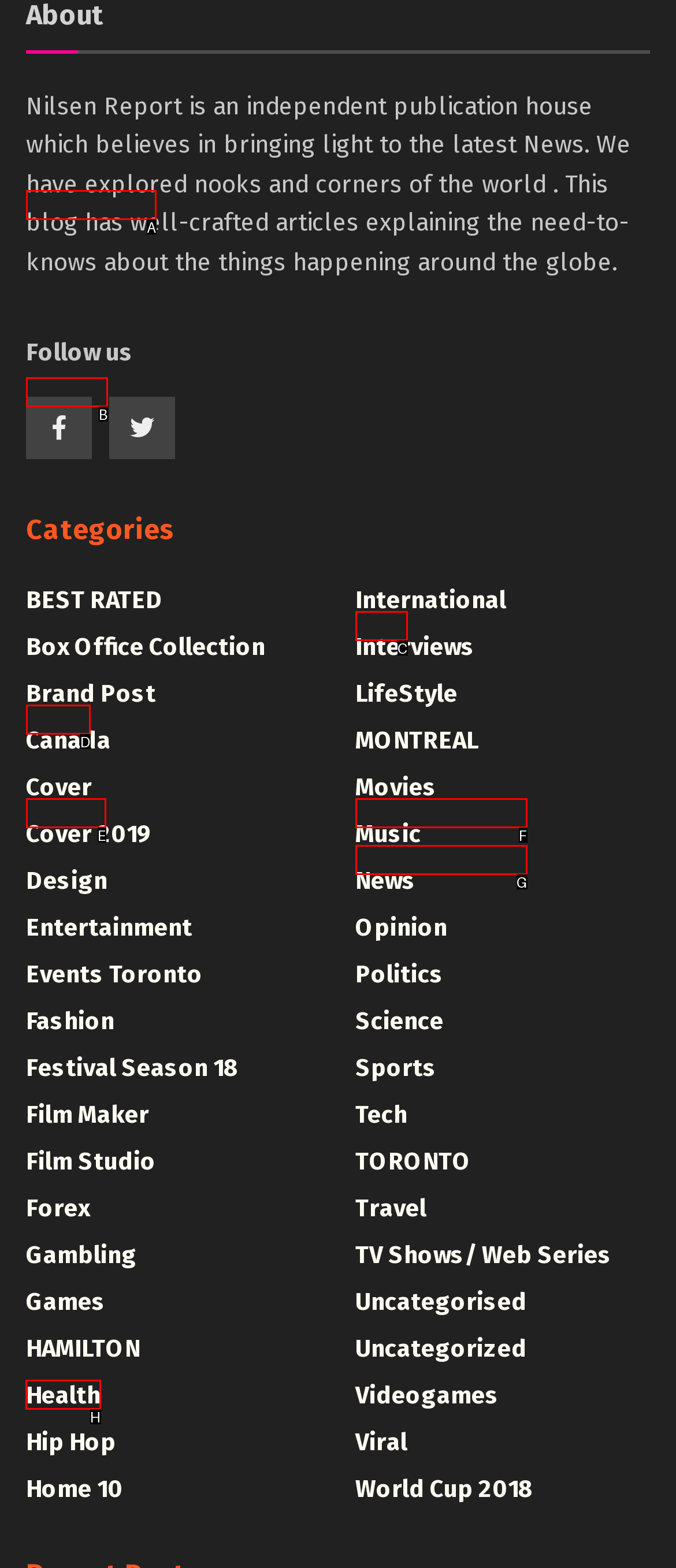Which HTML element should be clicked to fulfill the following task: Explore articles about Health?
Reply with the letter of the appropriate option from the choices given.

H